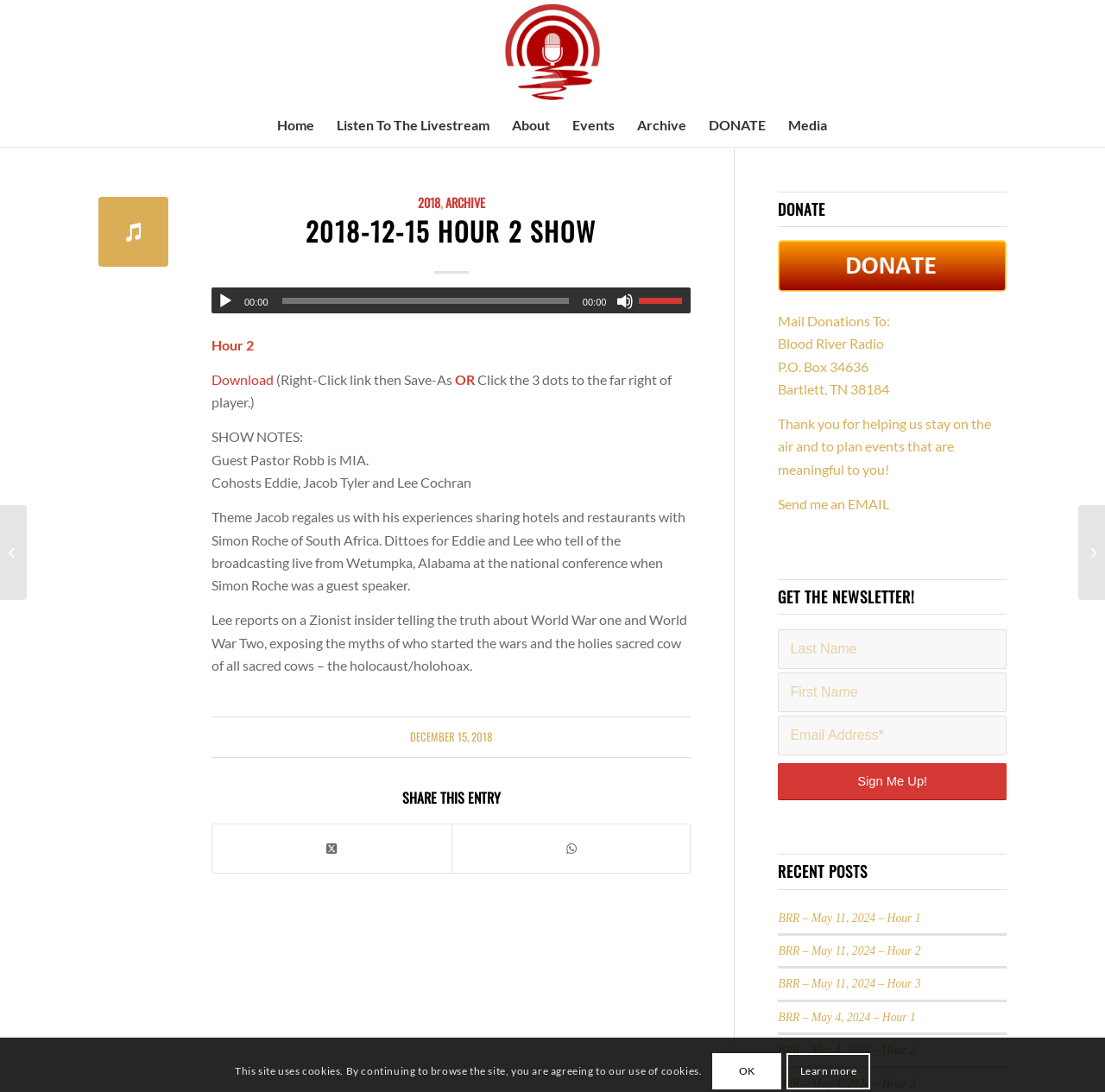Locate the bounding box coordinates of the clickable region necessary to complete the following instruction: "Click the 'Home' menu item". Provide the coordinates in the format of four float numbers between 0 and 1, i.e., [left, top, right, bottom].

[0.241, 0.095, 0.295, 0.134]